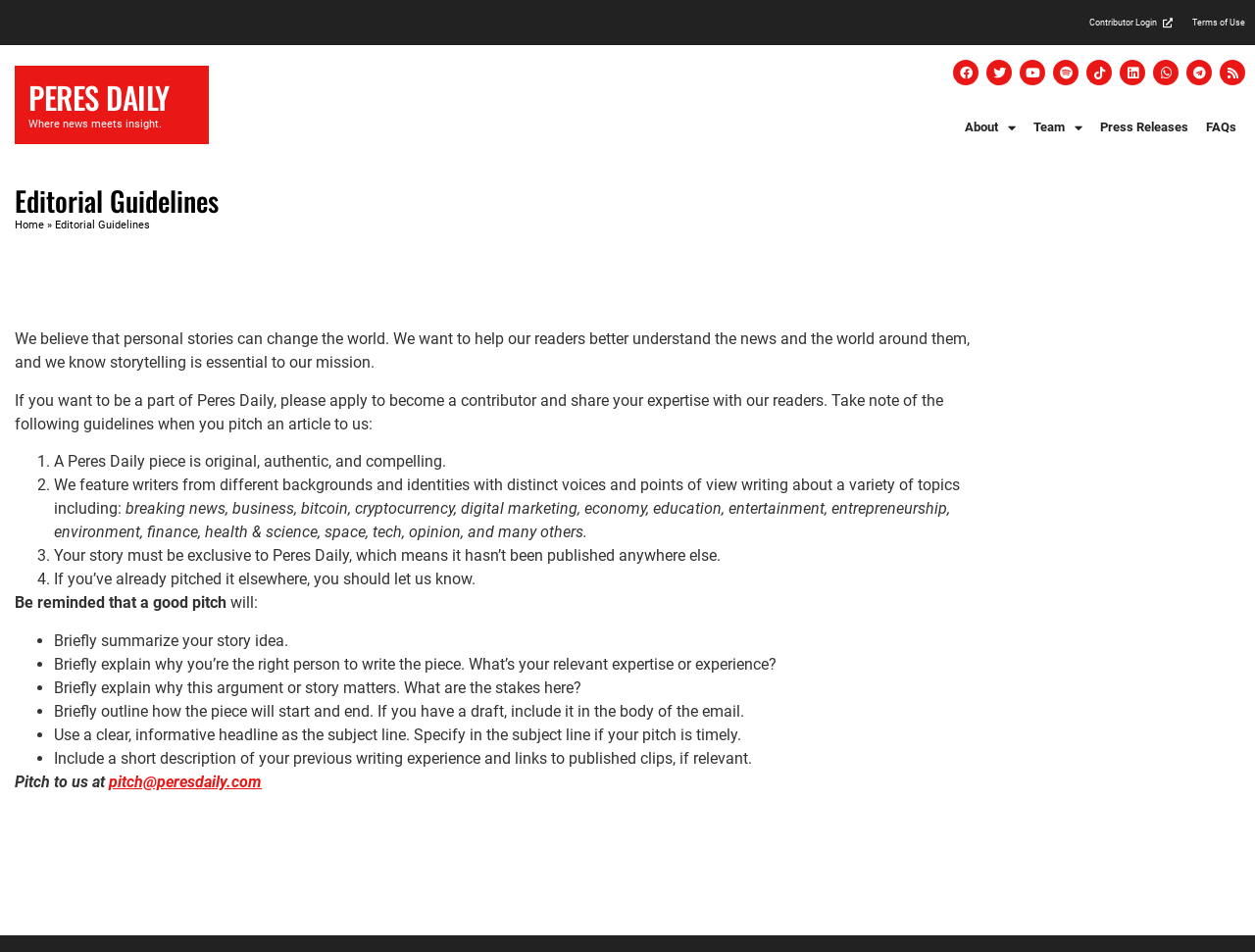Please give a concise answer to this question using a single word or phrase: 
What is the purpose of Peres Daily?

To help readers understand news and the world